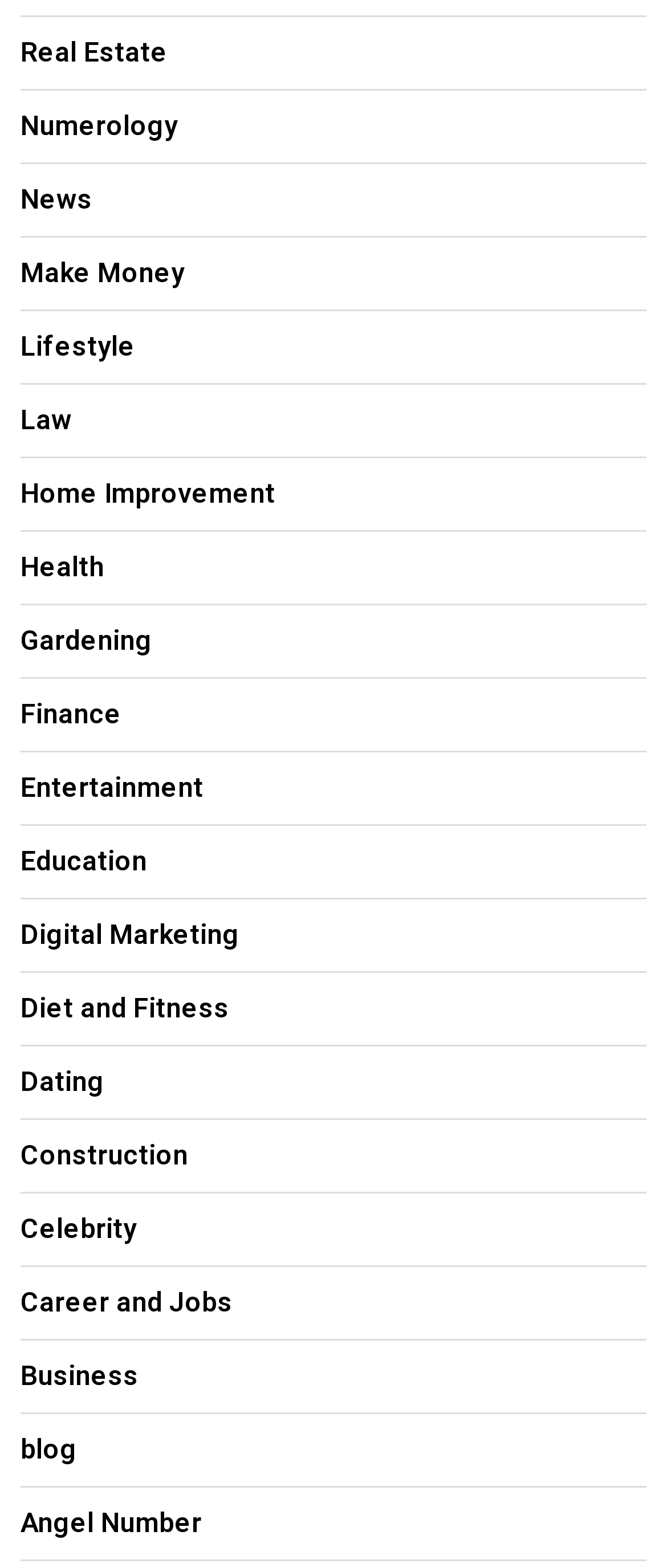Locate the bounding box coordinates of the element you need to click to accomplish the task described by this instruction: "Explore the Health section".

[0.031, 0.35, 0.156, 0.371]